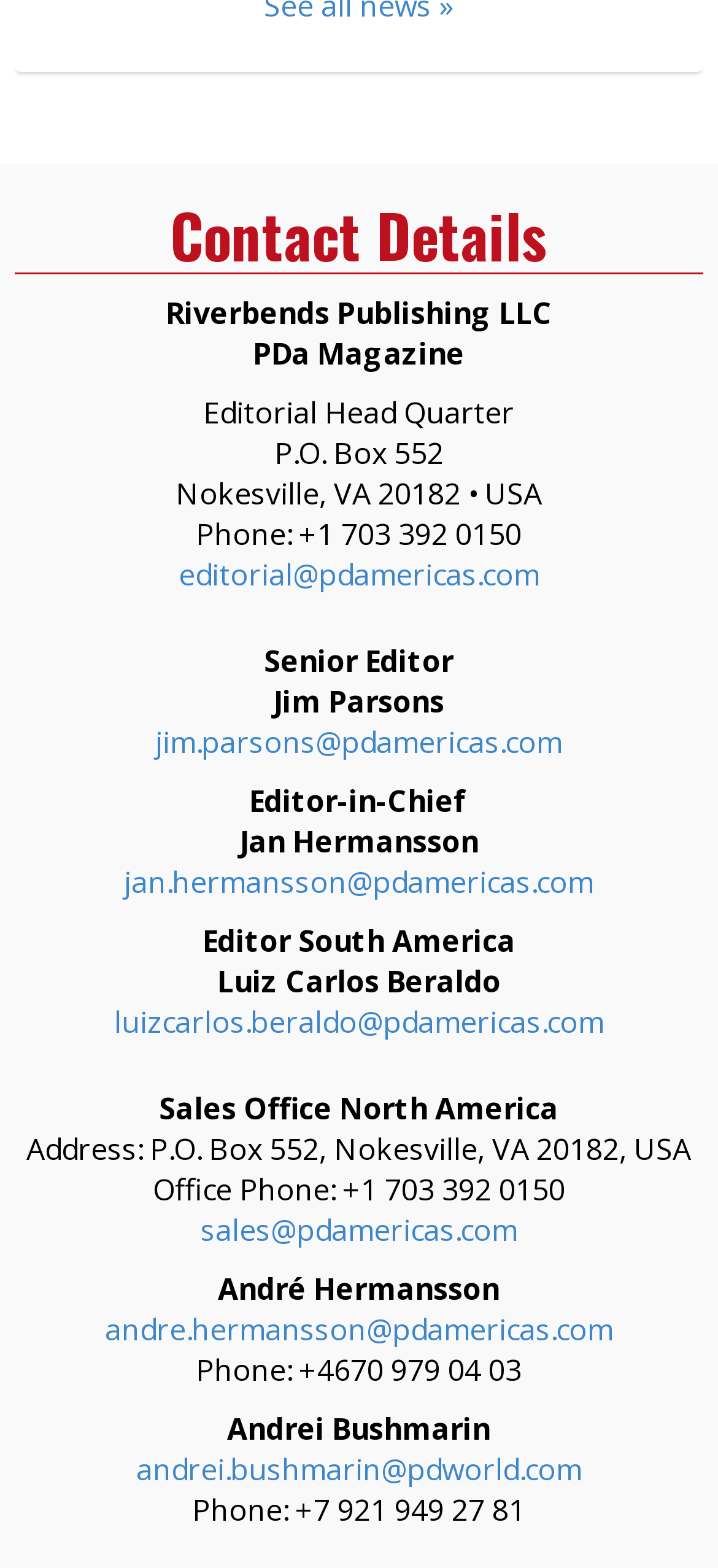How many offices are listed?
Provide a detailed answer to the question using information from the image.

By examining the static text elements, we can find two offices listed: Editorial Head Quarter and Sales Office North America.